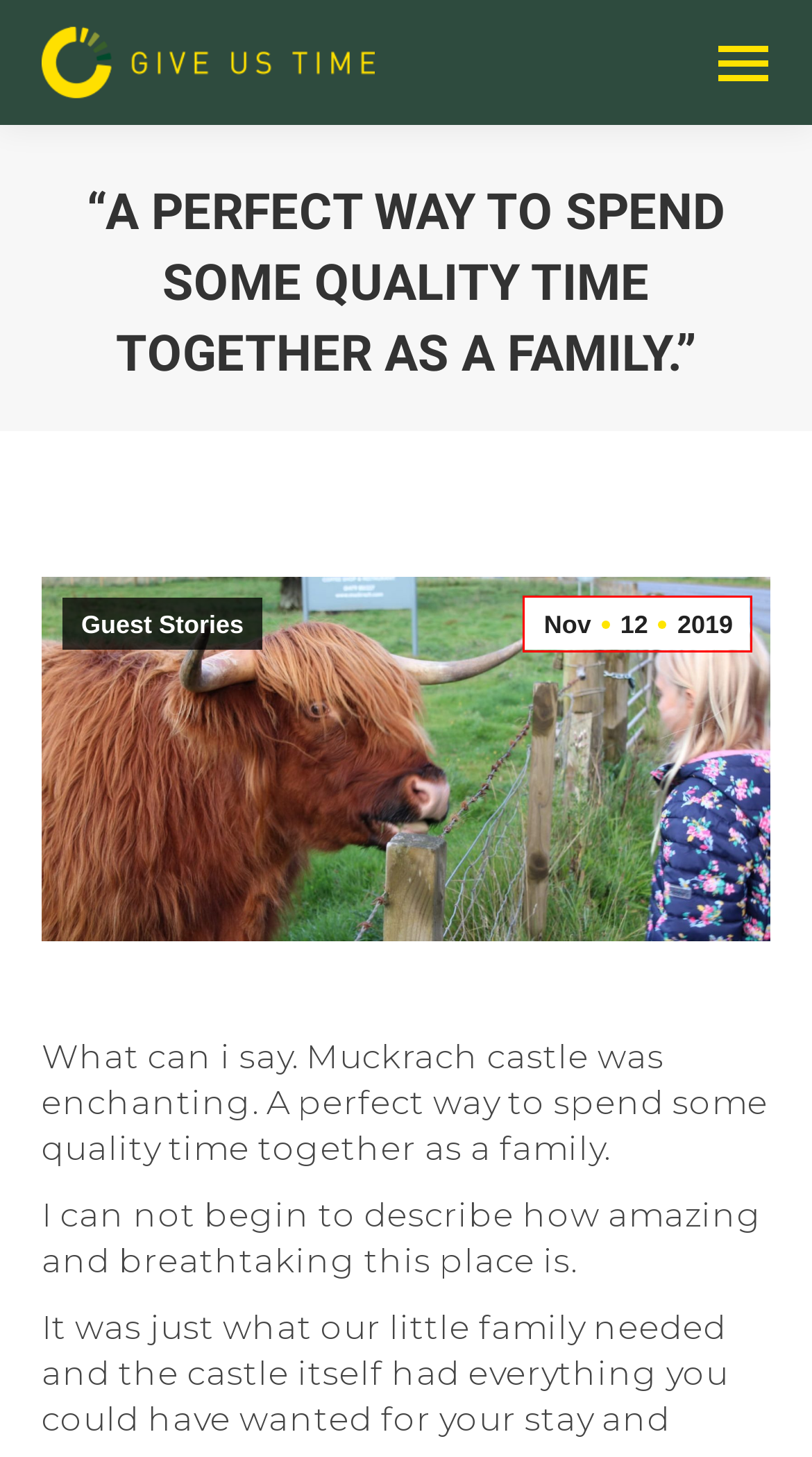Examine the screenshot of the webpage, which has a red bounding box around a UI element. Select the webpage description that best fits the new webpage after the element inside the red bounding box is clicked. Here are the choices:
A. November 12, 2019 - GUTBlog
B. June 2019 - GUTBlog
C. Meadow Bay Villages Donate! - GUTBlog
D. January 2021 - GUTBlog
E. Blog - GUTBlog
F. June 2017 - GUTBlog
G. April 2019 - GUTBlog
H. Guest Stories Archives - GUTBlog

A